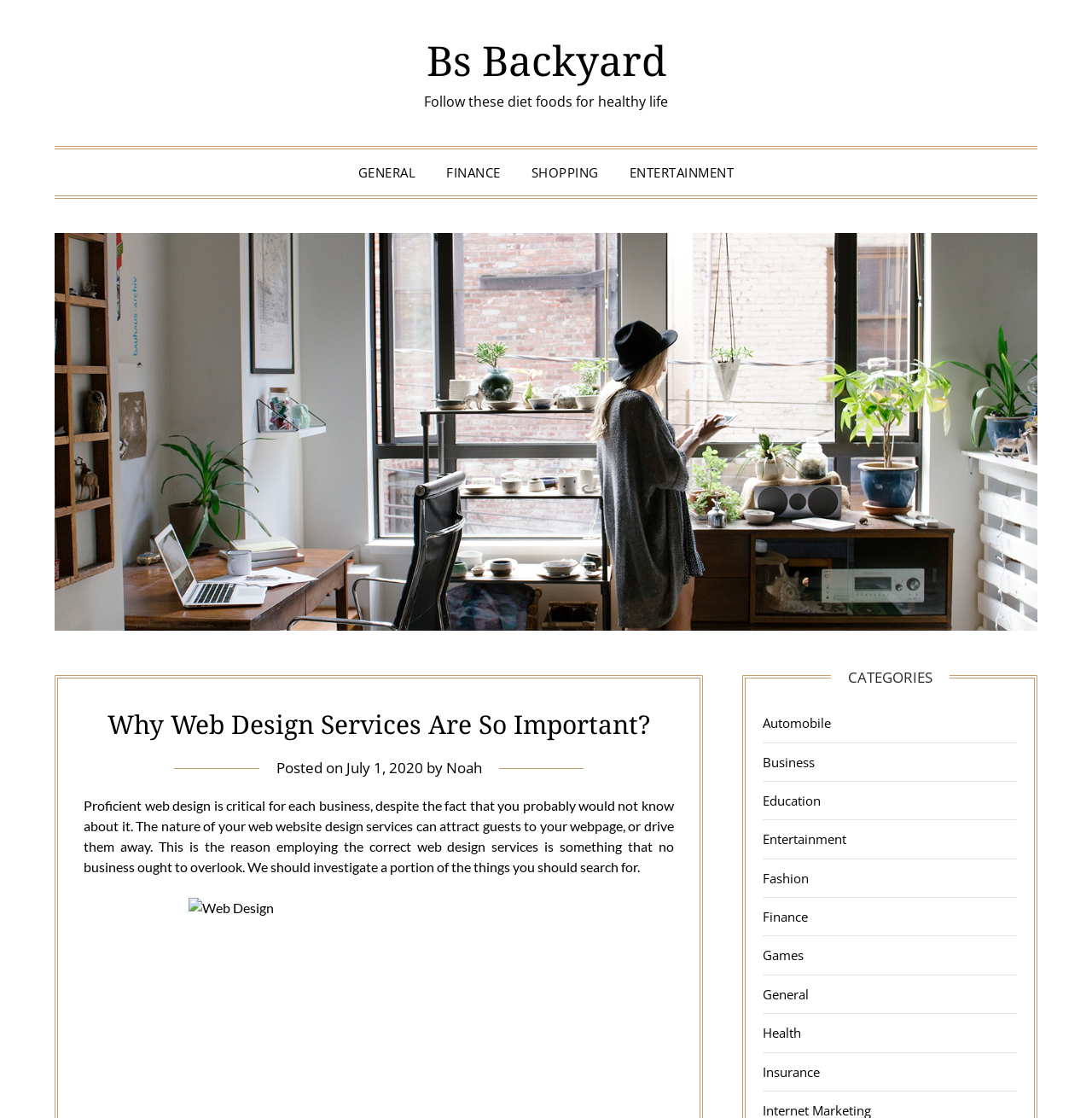Who is the author of the article?
Answer the question with a detailed and thorough explanation.

The author of the article can be found below the title of the article, where it says 'Posted on July 1, 2020 by Noah'.